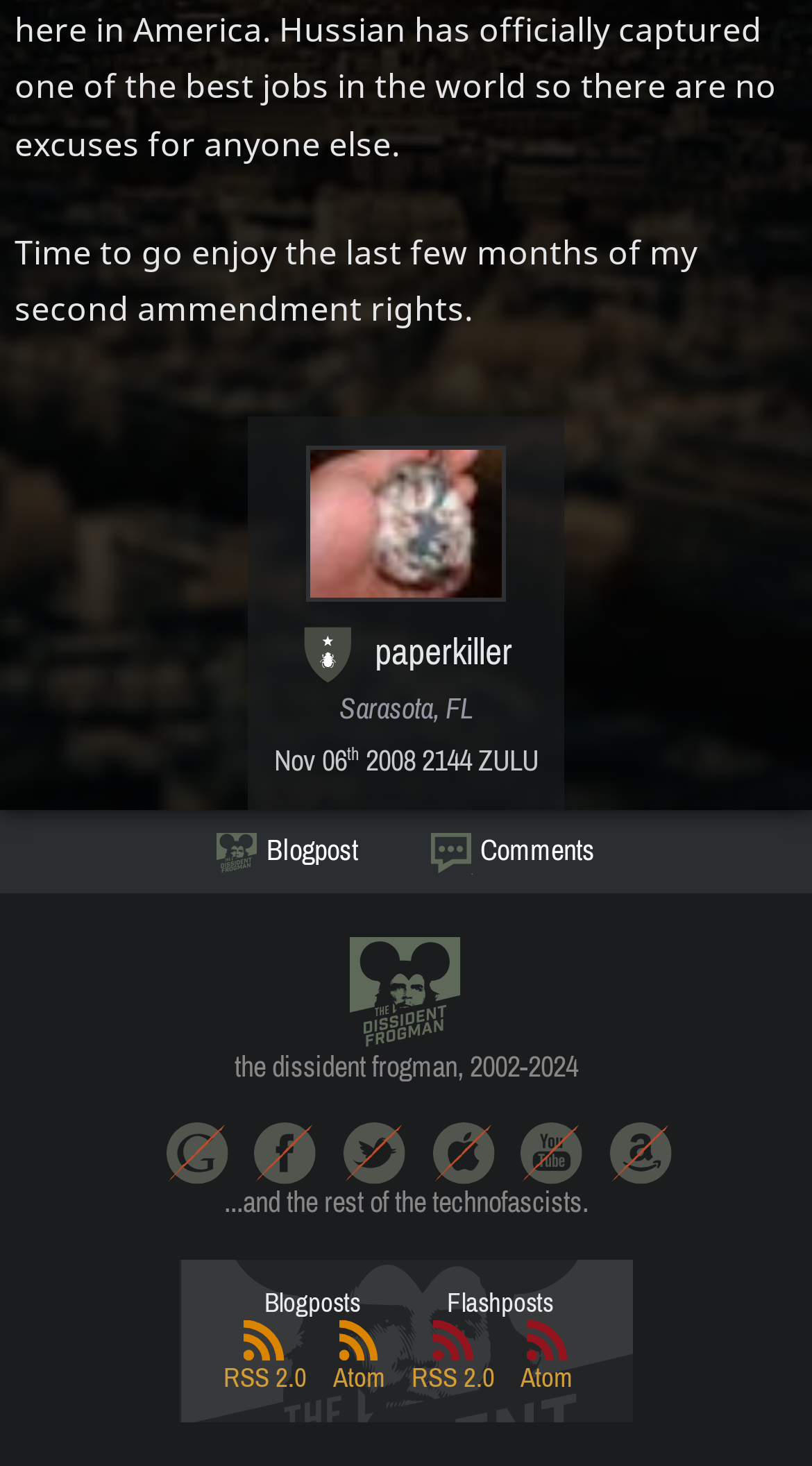Please answer the following question using a single word or phrase: 
Where is the author located?

Sarasota, FL